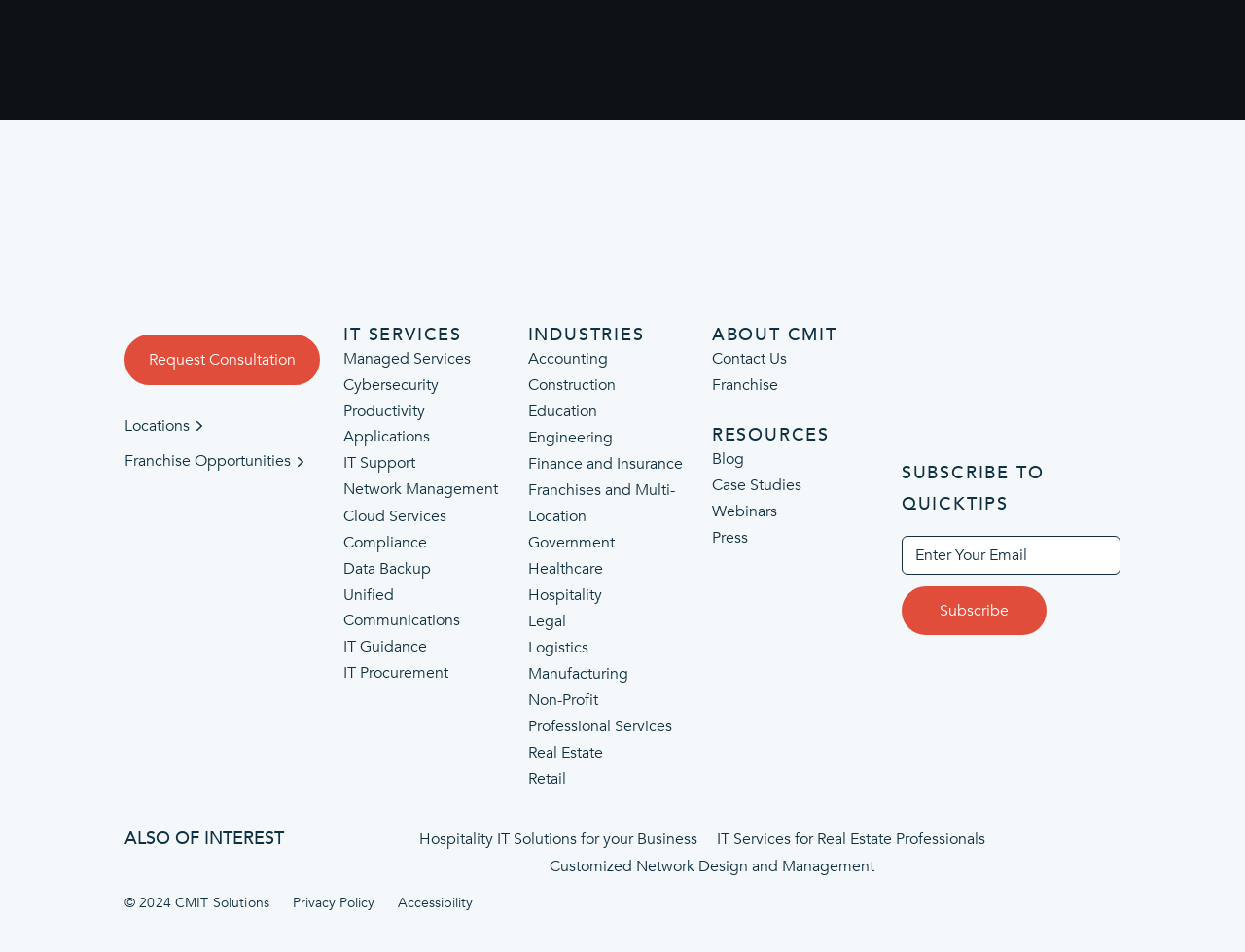What are the industries served by the company?
Using the visual information, answer the question in a single word or phrase.

Accounting, Construction, Education, etc.